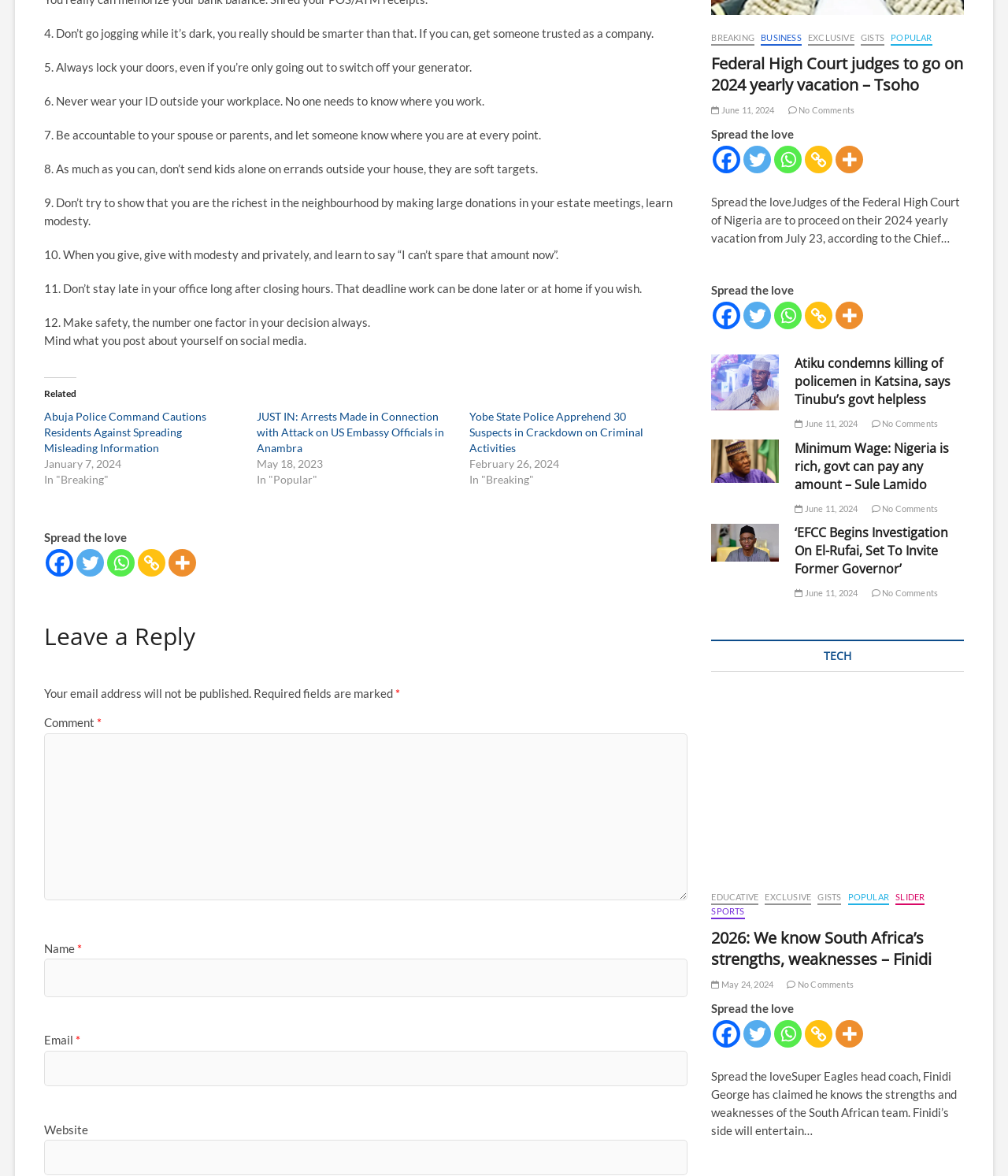Identify the bounding box coordinates of the clickable region to carry out the given instruction: "Click on the 'Facebook' link to share the article".

[0.707, 0.124, 0.735, 0.148]